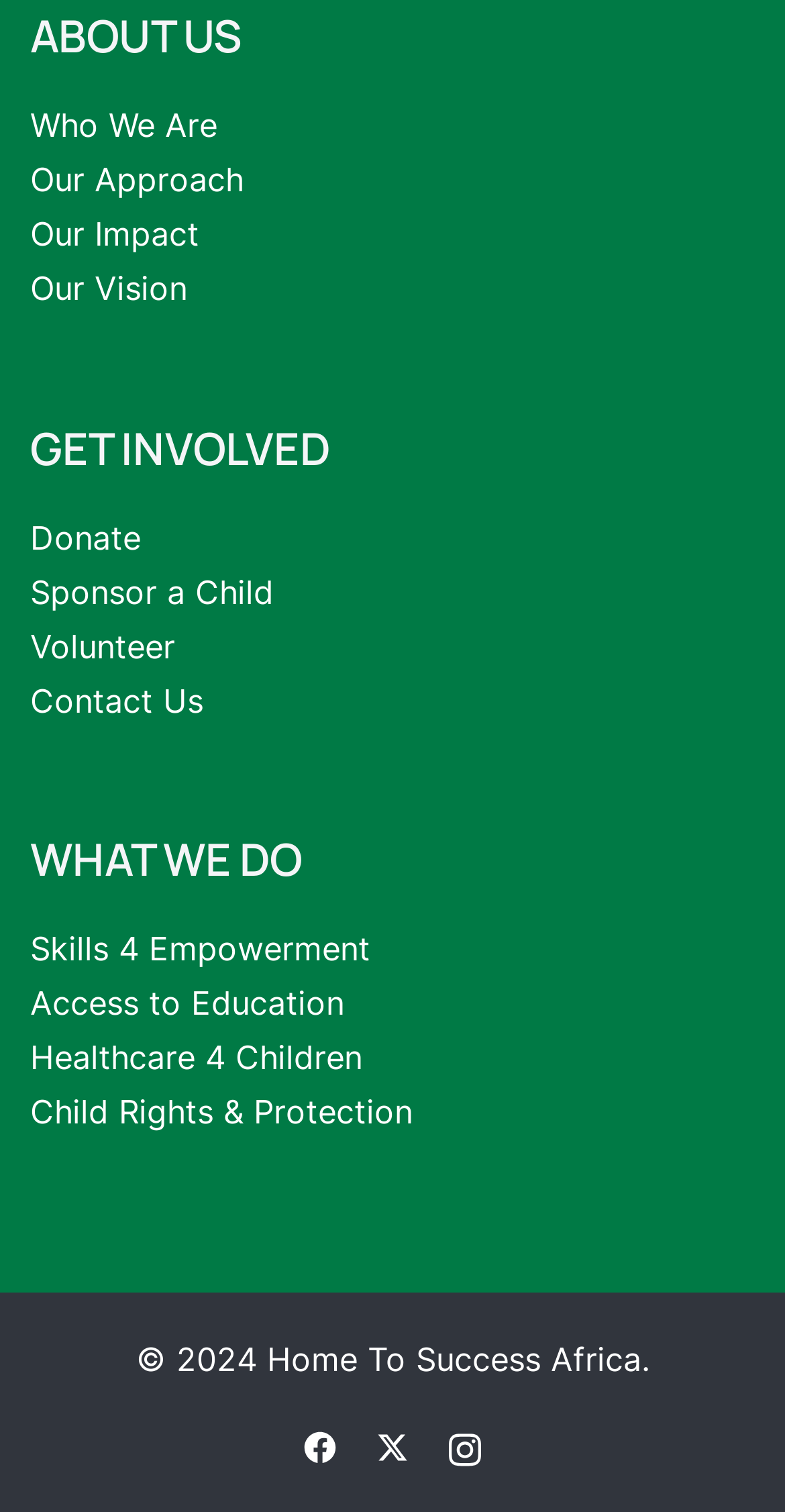Please identify the bounding box coordinates of the element's region that needs to be clicked to fulfill the following instruction: "Read about our approach". The bounding box coordinates should consist of four float numbers between 0 and 1, i.e., [left, top, right, bottom].

[0.038, 0.106, 0.31, 0.132]